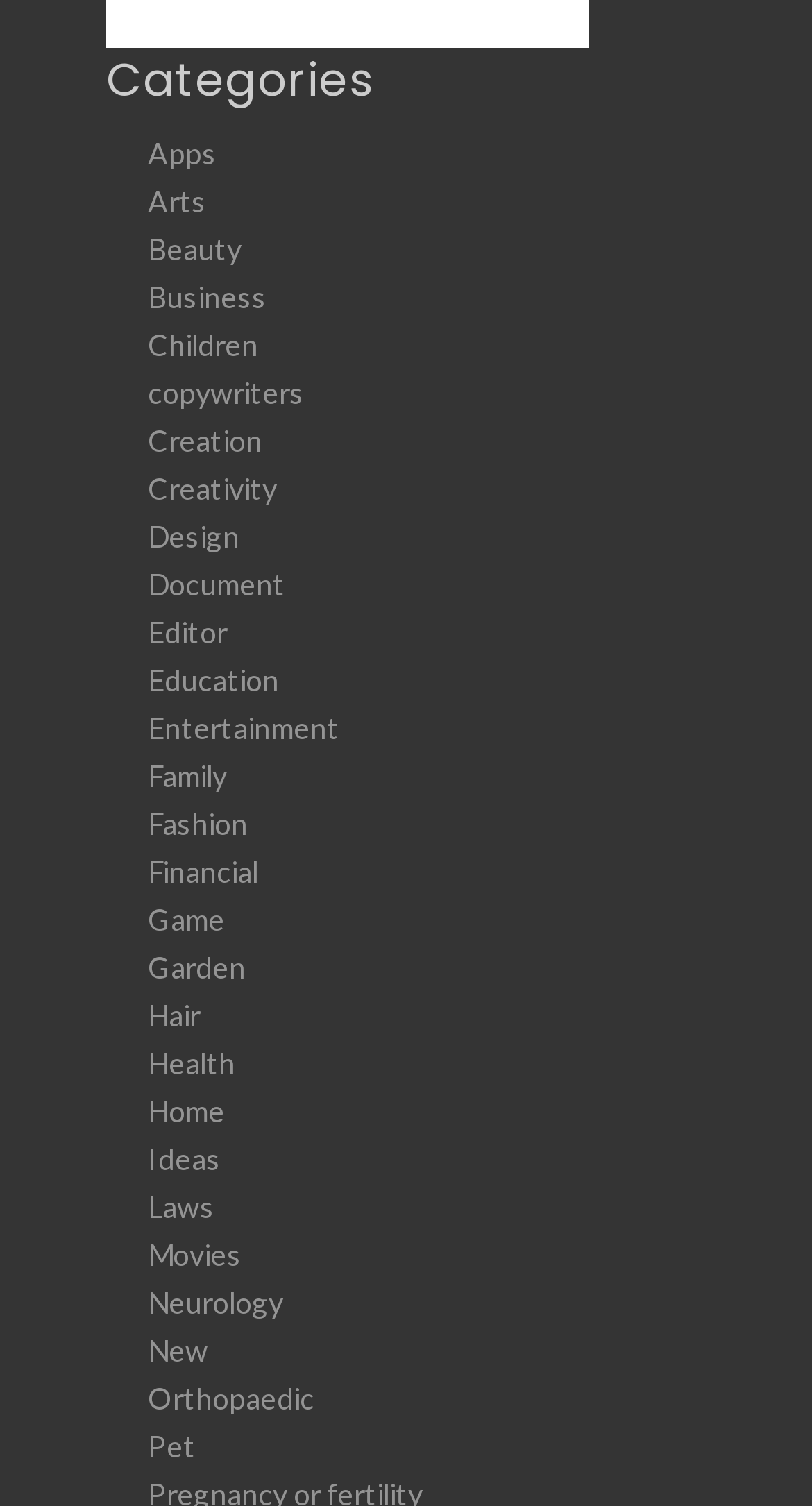Please determine the bounding box coordinates of the section I need to click to accomplish this instruction: "Browse the 'Home' category".

[0.182, 0.726, 0.277, 0.75]